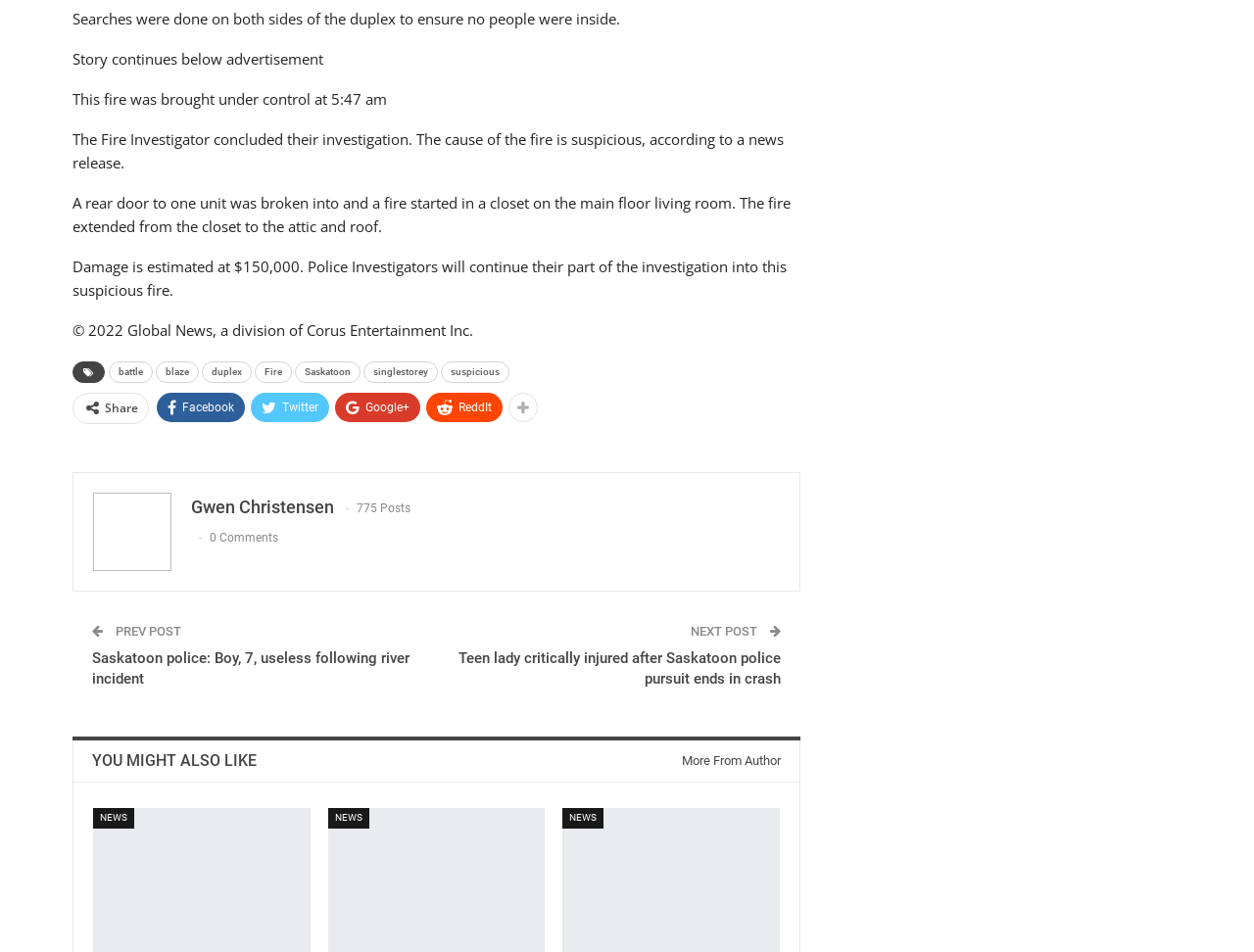Show the bounding box coordinates of the region that should be clicked to follow the instruction: "Read the next post."

[0.55, 0.655, 0.606, 0.67]